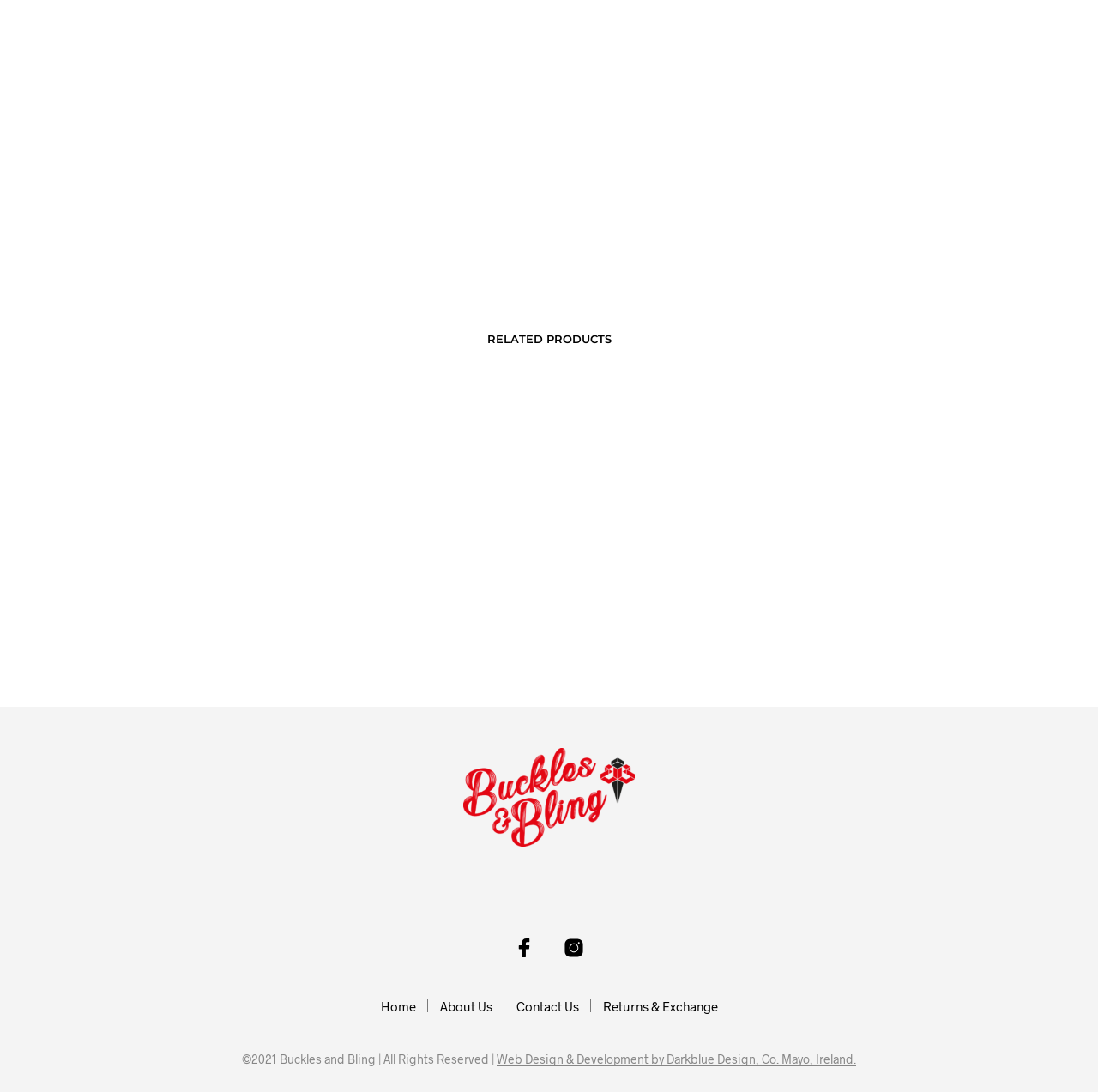Determine the bounding box coordinates for the HTML element described here: "Returns & Exchange".

[0.549, 0.914, 0.654, 0.928]